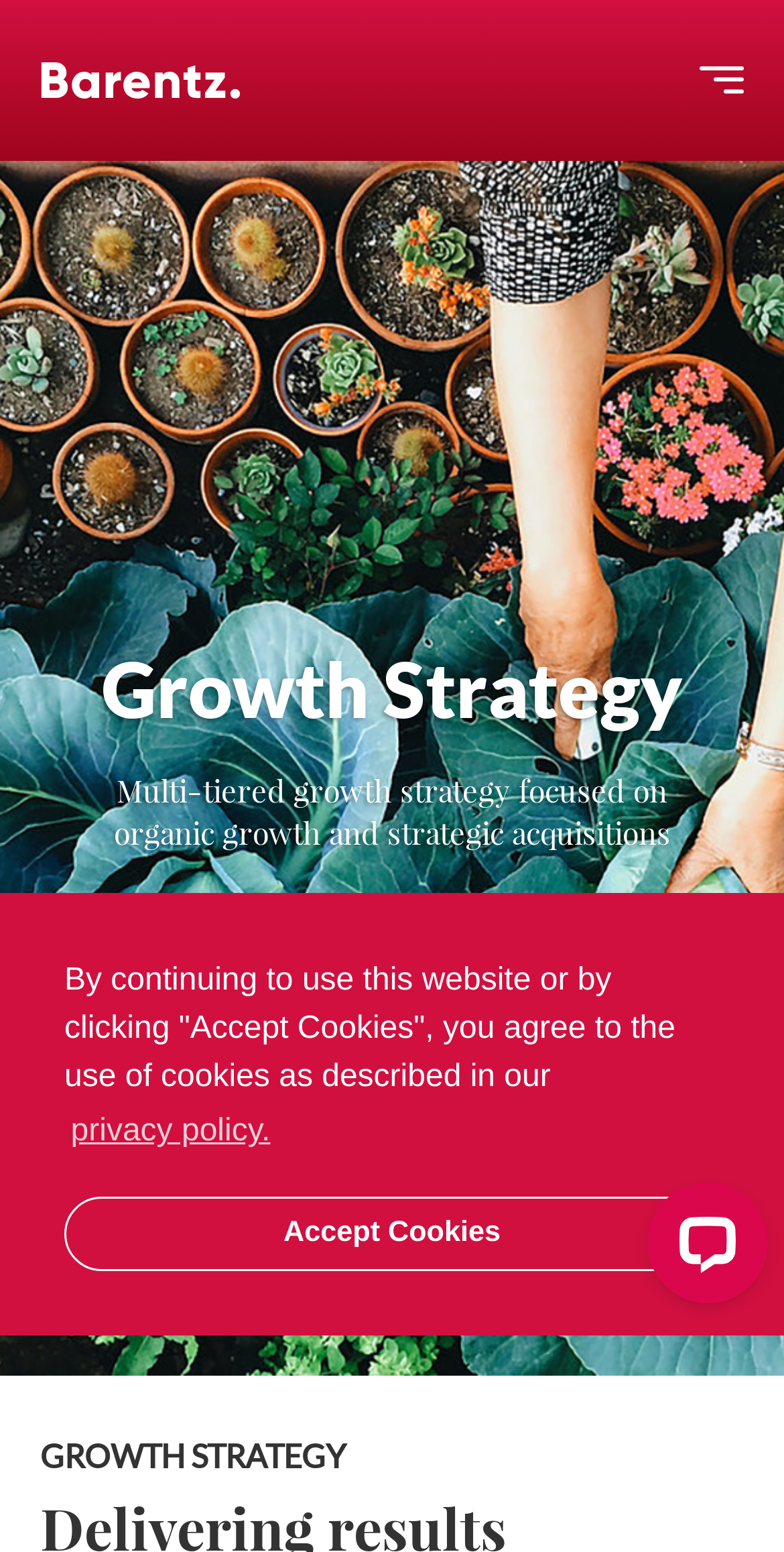What is the name of the company?
From the image, respond with a single word or phrase.

Barentz